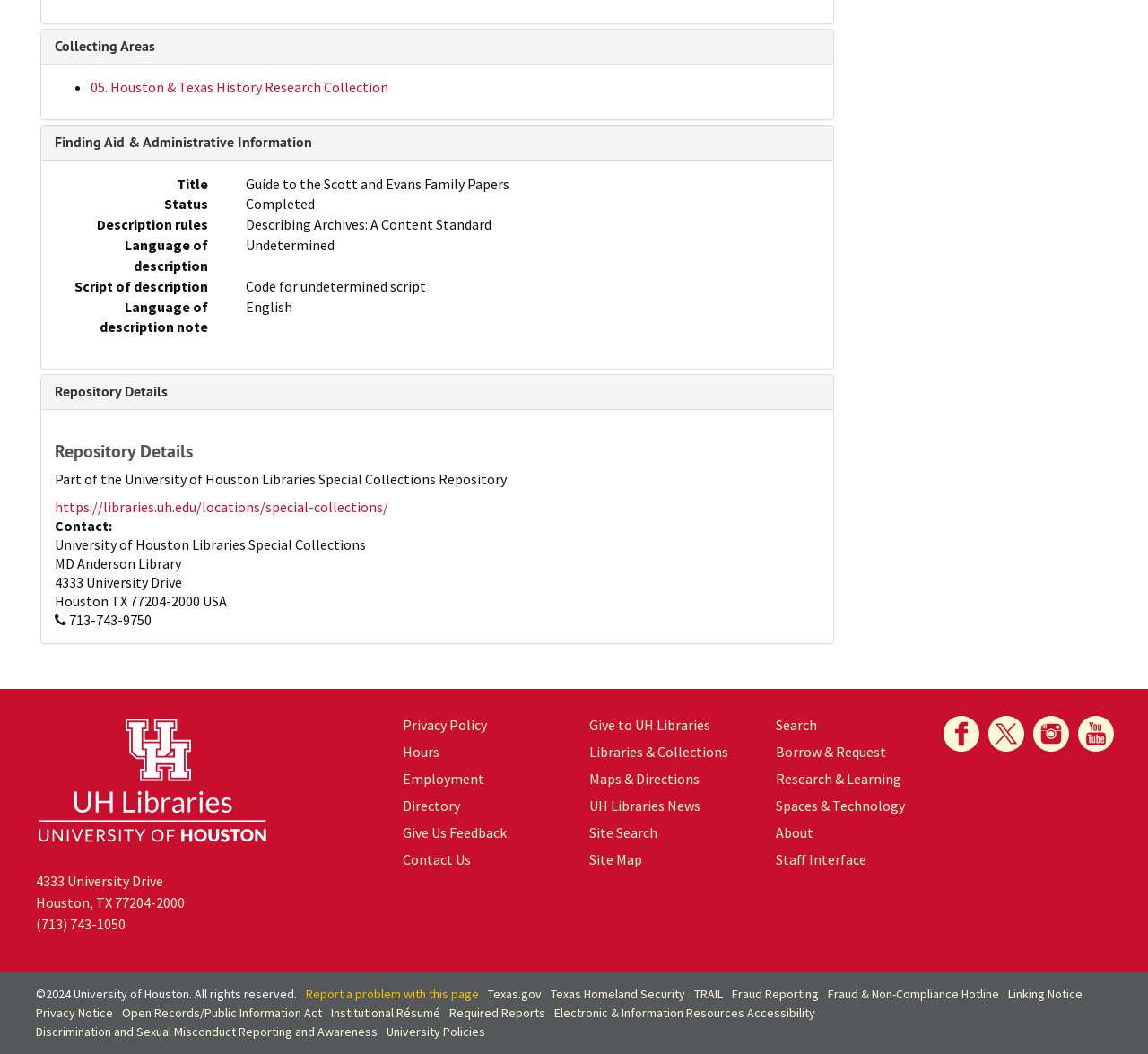What is the status of the finding aid?
By examining the image, provide a one-word or phrase answer.

Completed